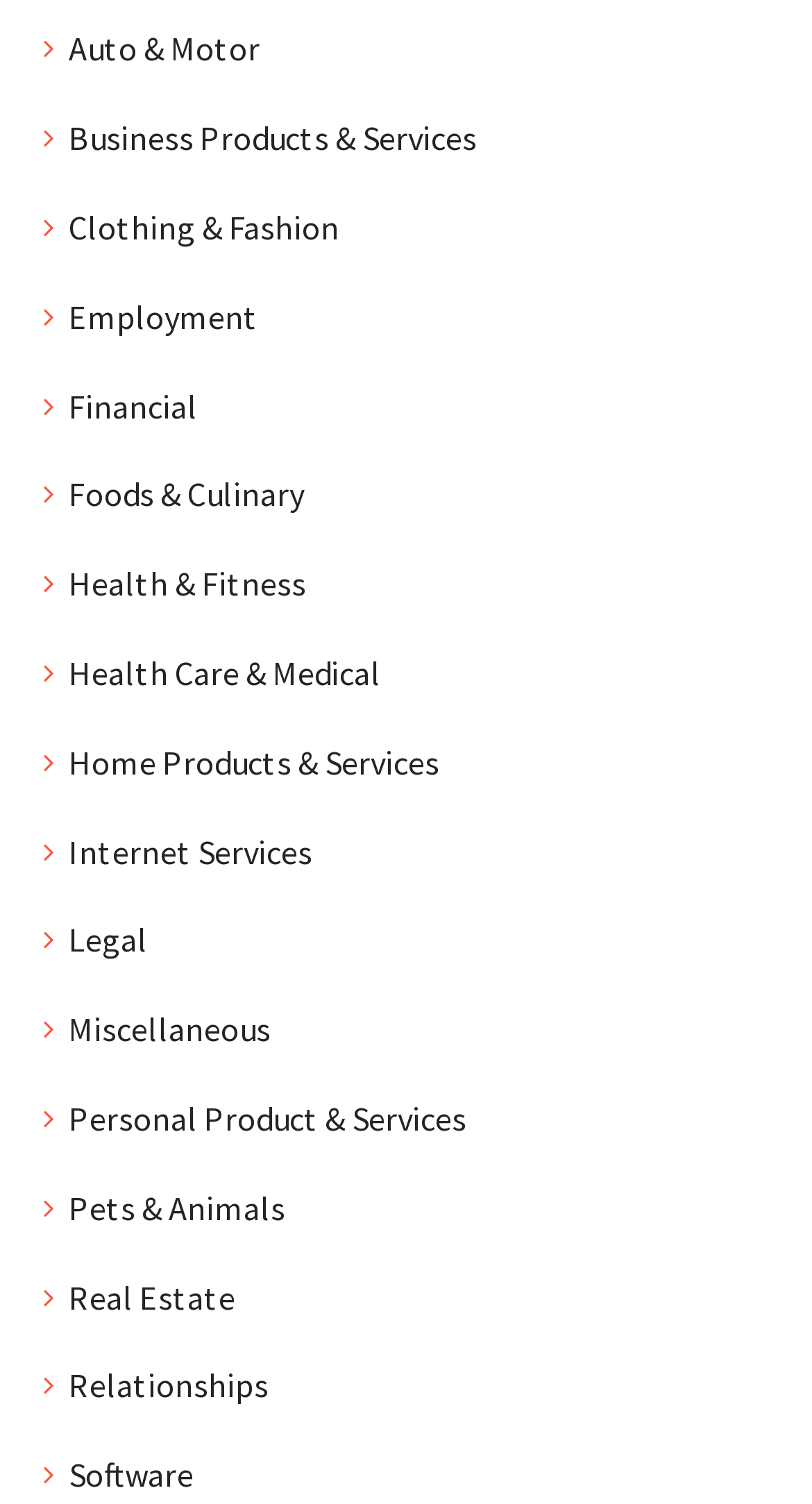Using the information in the image, give a comprehensive answer to the question: 
What is the category below 'Employment'?

The category below 'Employment' is 'Financial' because the 'Financial' link element has a y1 coordinate of 0.256, which is greater than the y2 coordinate of 0.224 of the 'Employment' link element, indicating that it is located below 'Employment'.